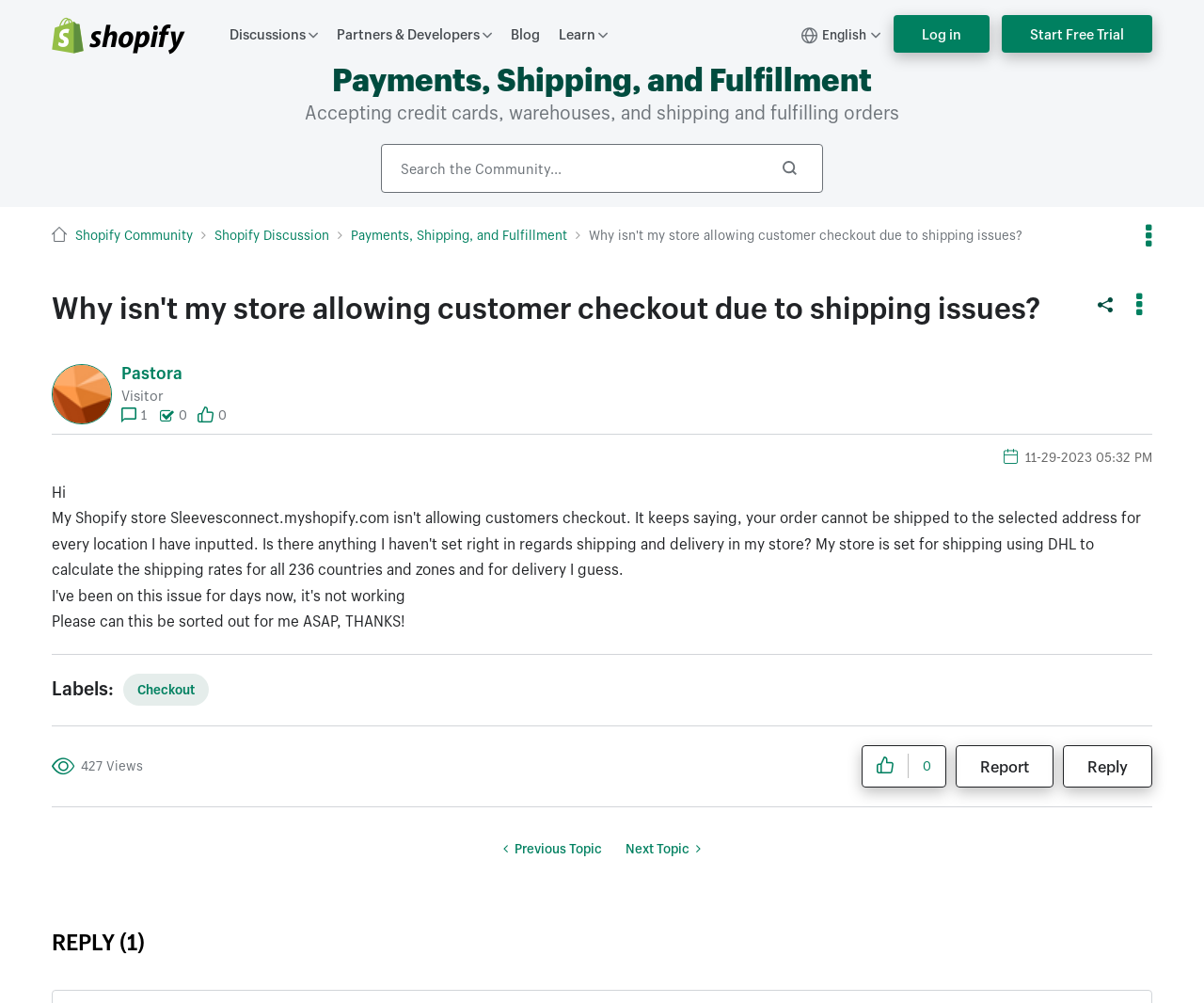Provide the bounding box coordinates of the section that needs to be clicked to accomplish the following instruction: "View profile of Pastora."

[0.101, 0.364, 0.152, 0.381]